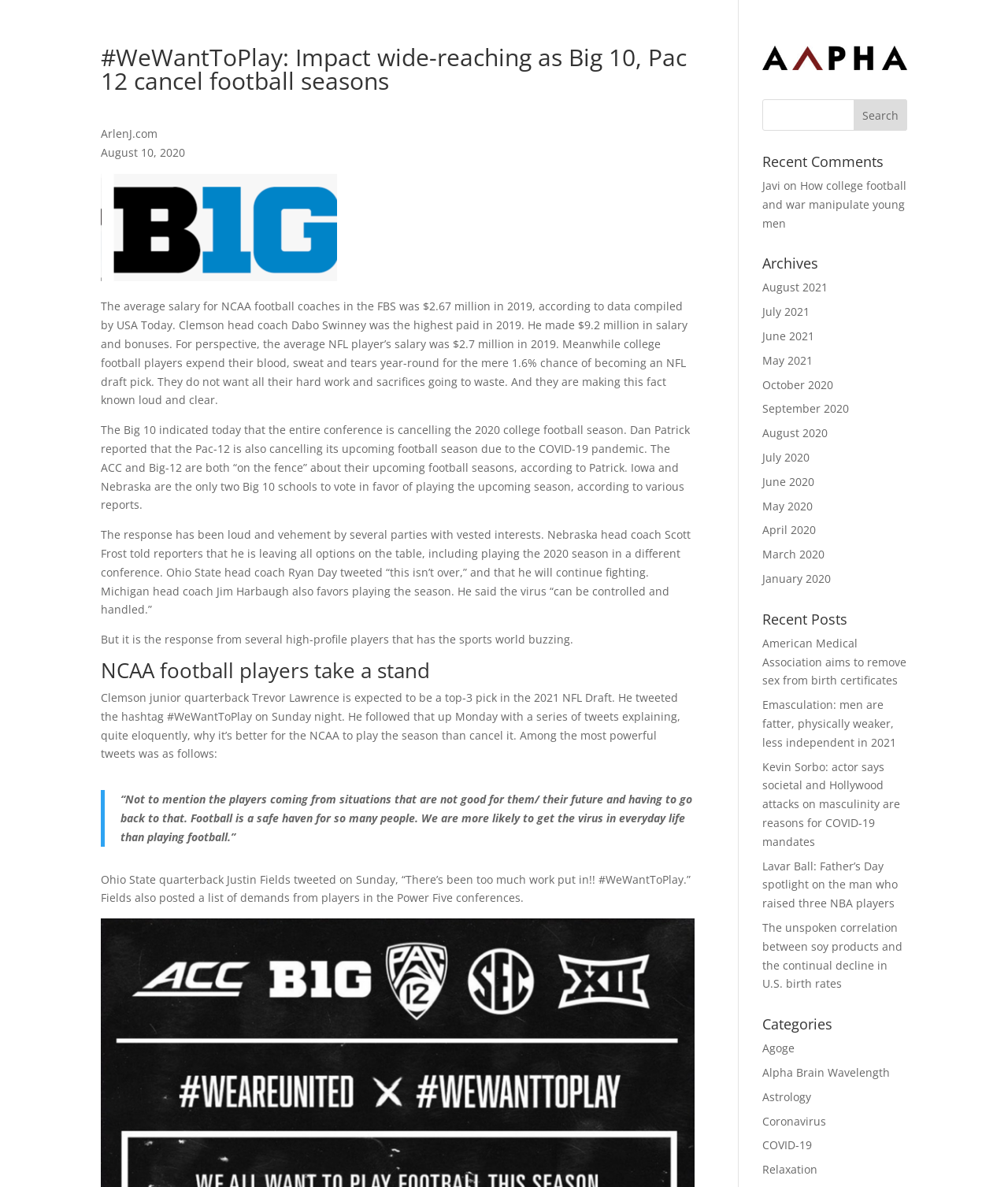Could you indicate the bounding box coordinates of the region to click in order to complete this instruction: "Explore categories".

[0.756, 0.857, 0.9, 0.875]